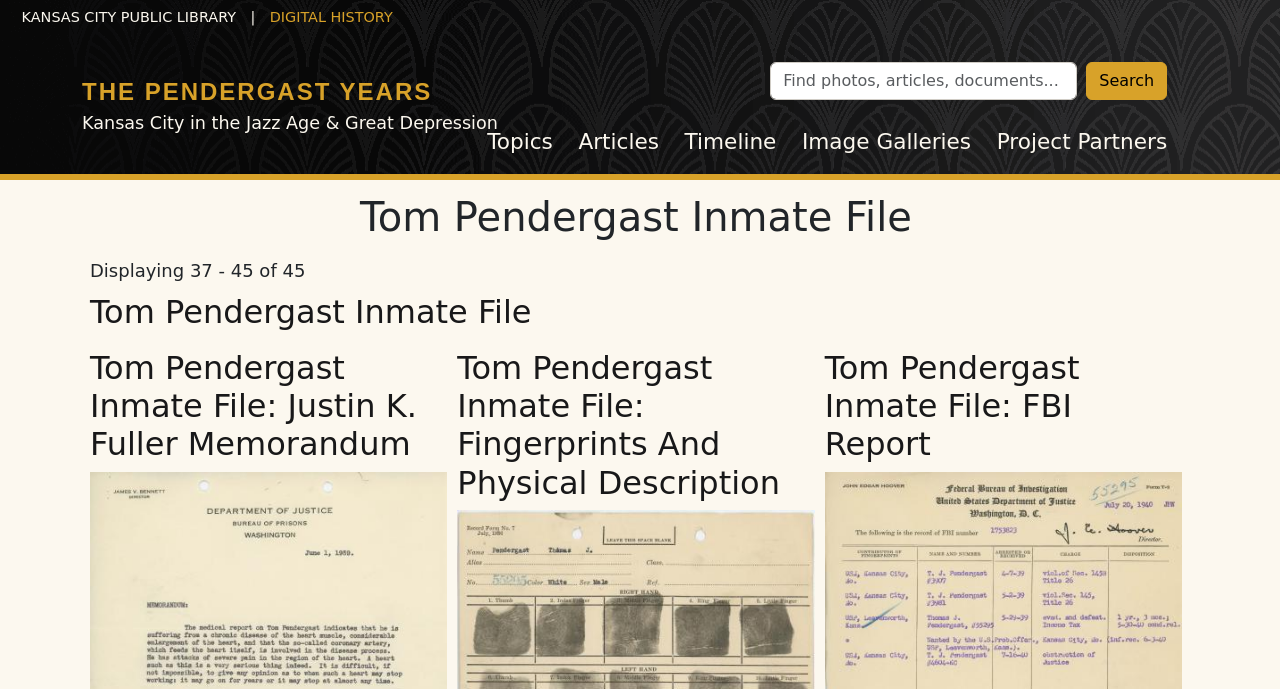Please look at the image and answer the question with a detailed explanation: What is the title of the first inmate file?

The first inmate file is titled 'Tom Pendergast Inmate File', as indicated by the heading element with the same text.